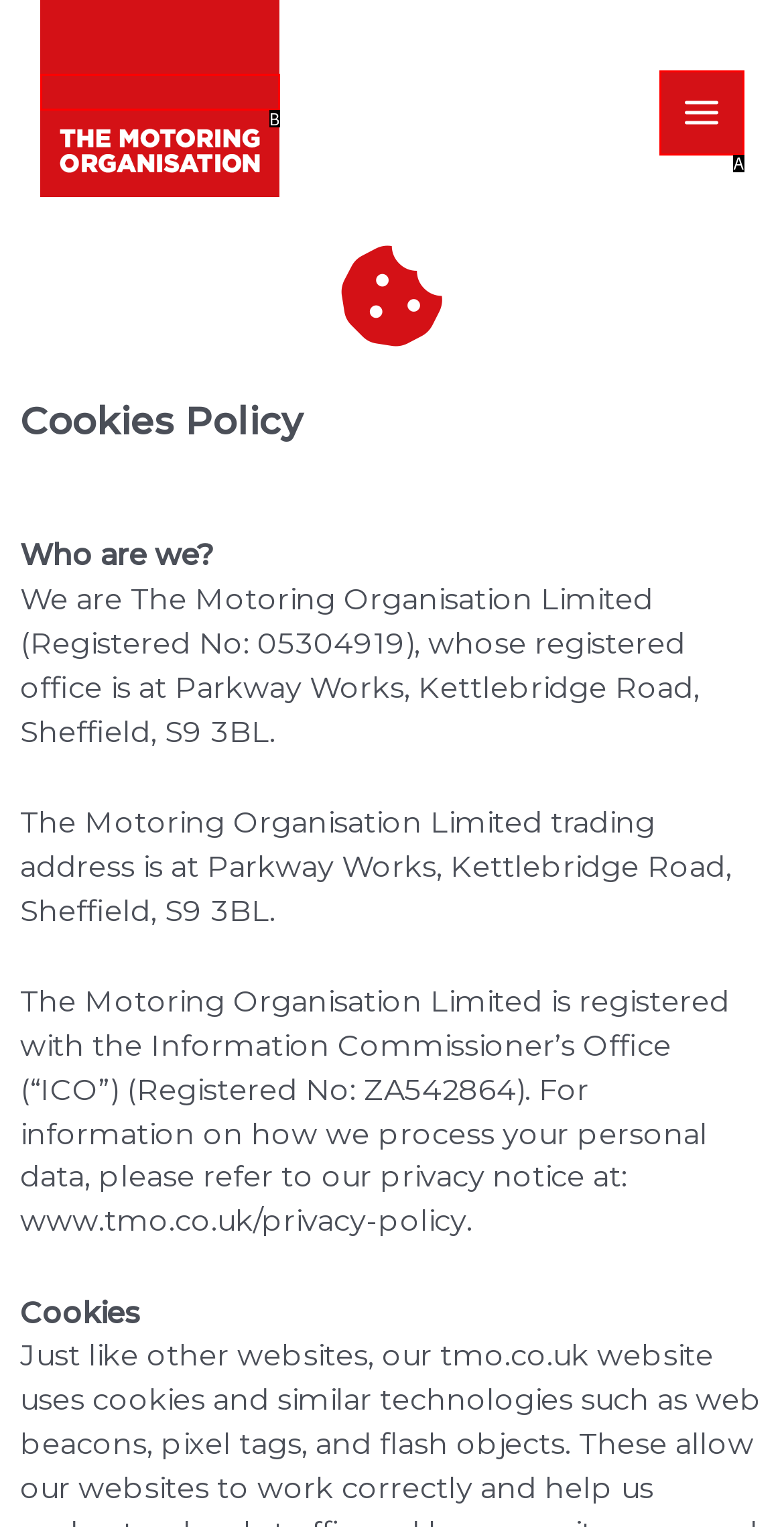Given the description: Main Menu, choose the HTML element that matches it. Indicate your answer with the letter of the option.

A